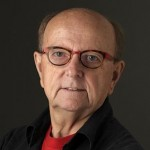Detail all significant aspects of the image you see.

The image features Donald Clark, a significant figure in the crafts and art community. Known as the author of "Making a Living in Crafts," he brings a wealth of experience, having been a partner at Ferrin Gallery for 25 years. In addition to his writing, Clark serves as a consultant for artists, a personal property appraiser, and a collection manager, showcasing his diverse skill set. His artistic creations have been exhibited extensively and collected internationally. The photo captures him with a thoughtful expression, highlighting his deep connection to the arts and his commitment to supporting fellow creators.